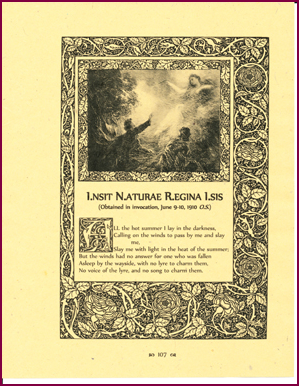Based on the visual content of the image, answer the question thoroughly: What is the date of the ceremonial event?

The date of the ceremonial event is obtained from the caption, which states that the image was obtained during a ceremonial event held from June 9-10, 1910.